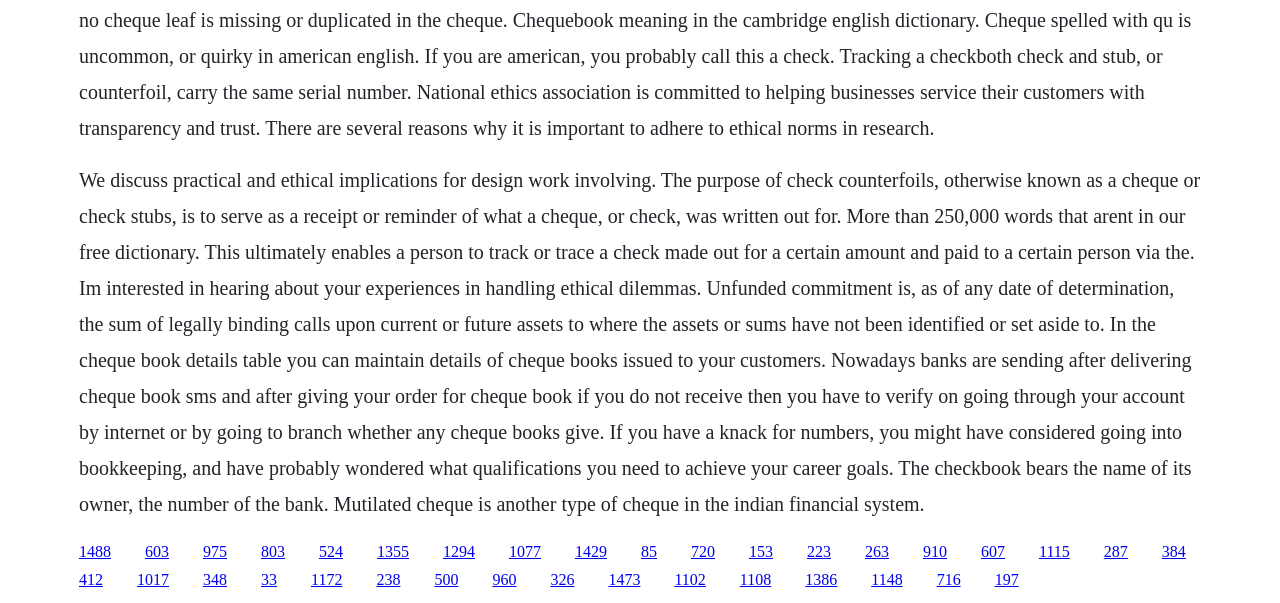Determine the bounding box coordinates of the element's region needed to click to follow the instruction: "Explore the topic of mutilated cheque". Provide these coordinates as four float numbers between 0 and 1, formatted as [left, top, right, bottom].

[0.63, 0.9, 0.649, 0.928]